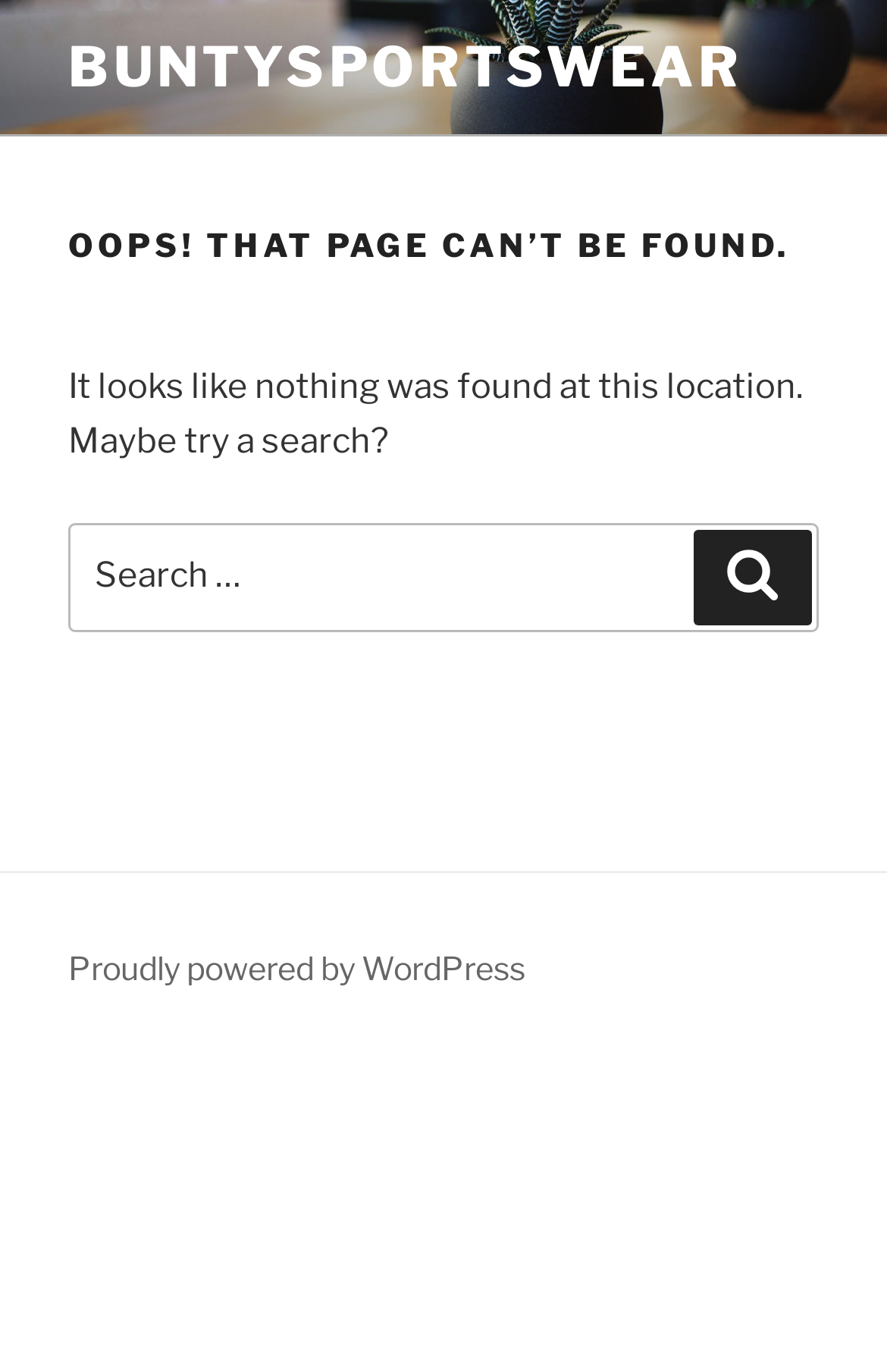From the webpage screenshot, identify the region described by alt="Marty Russo". Provide the bounding box coordinates as (top-left x, top-left y, bottom-right x, bottom-right y), with each value being a floating point number between 0 and 1.

None